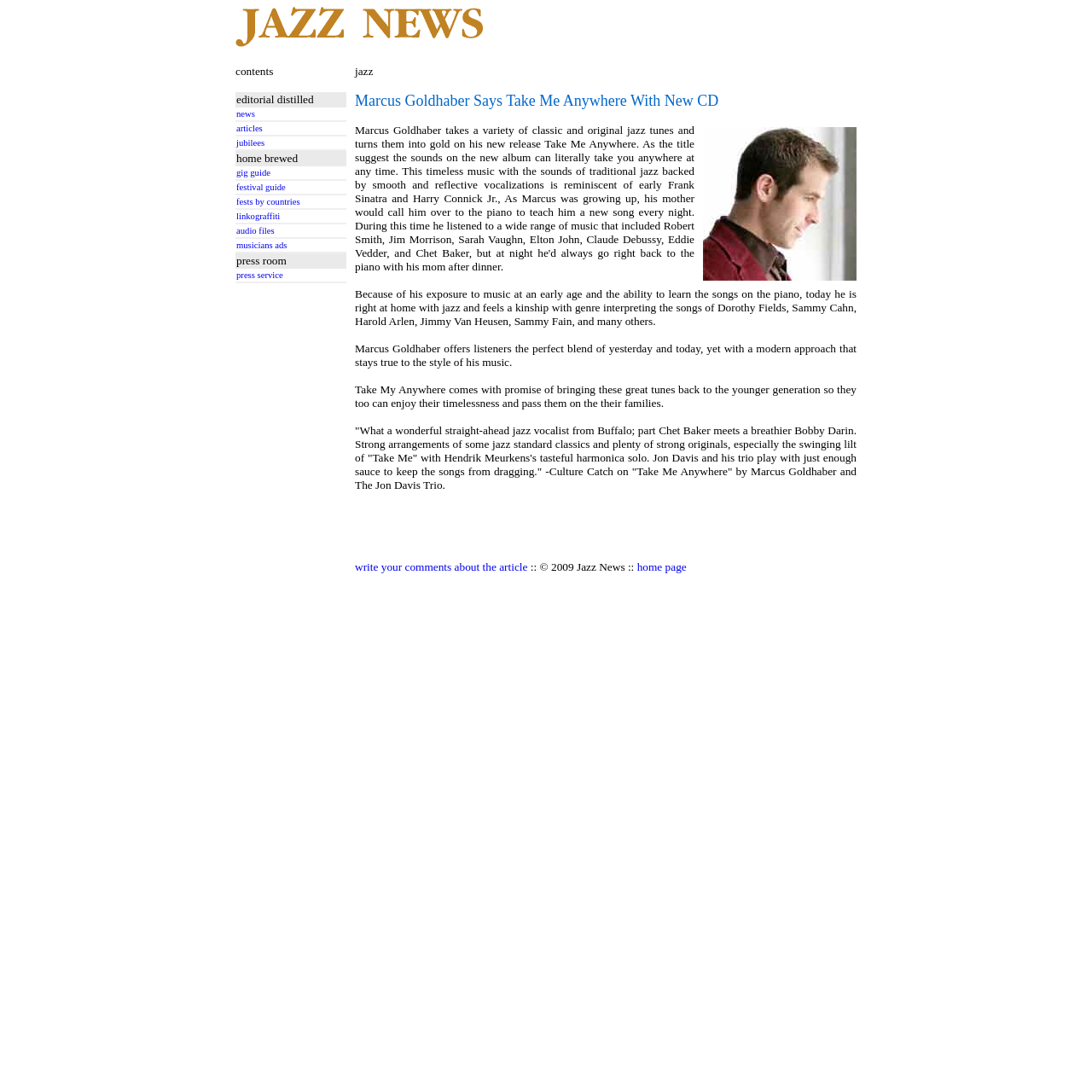What is the name of the jazz vocalist mentioned in the article?
Answer briefly with a single word or phrase based on the image.

Marcus Goldhaber